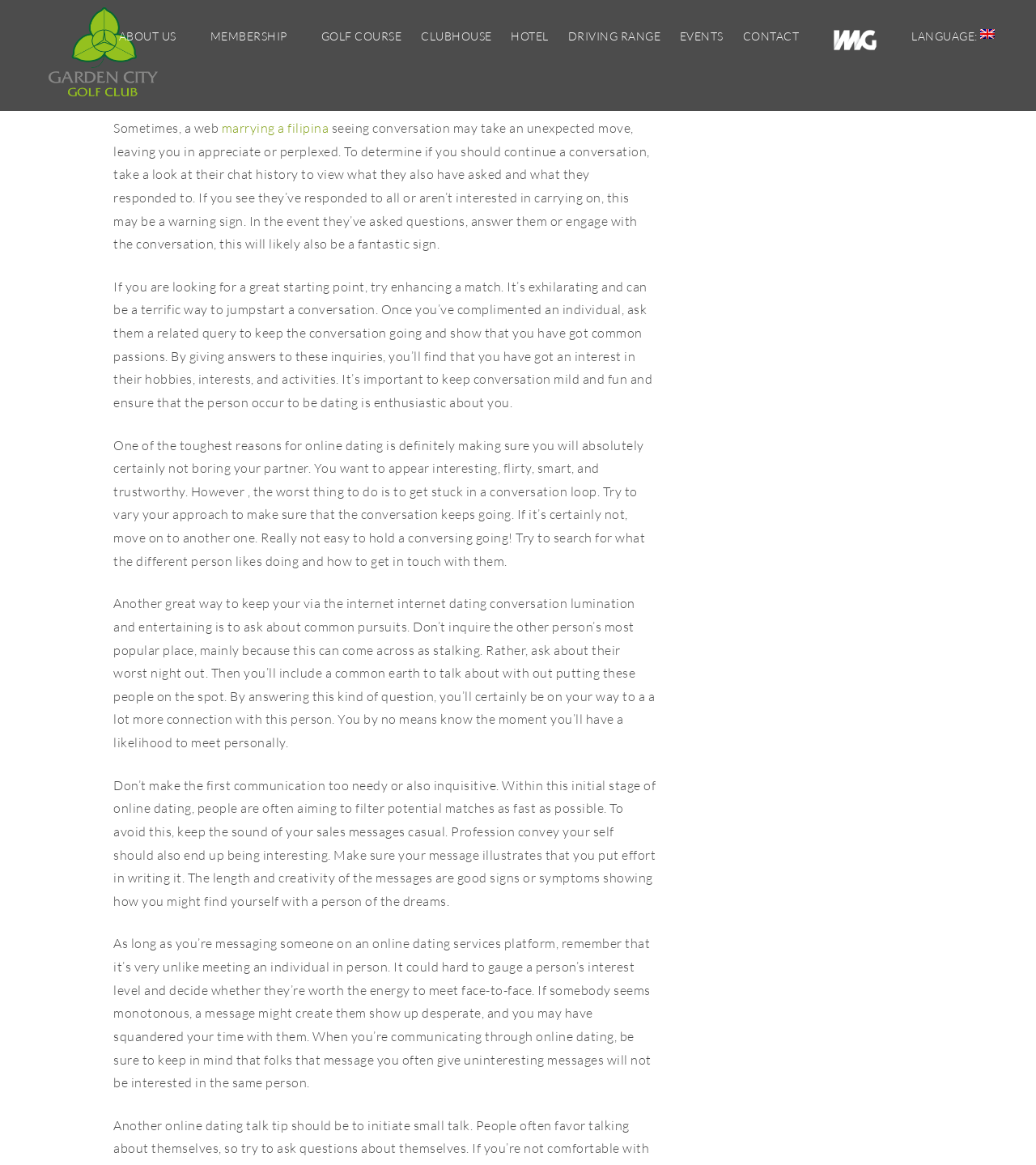Please identify the coordinates of the bounding box that should be clicked to fulfill this instruction: "View the 'Products' page".

None